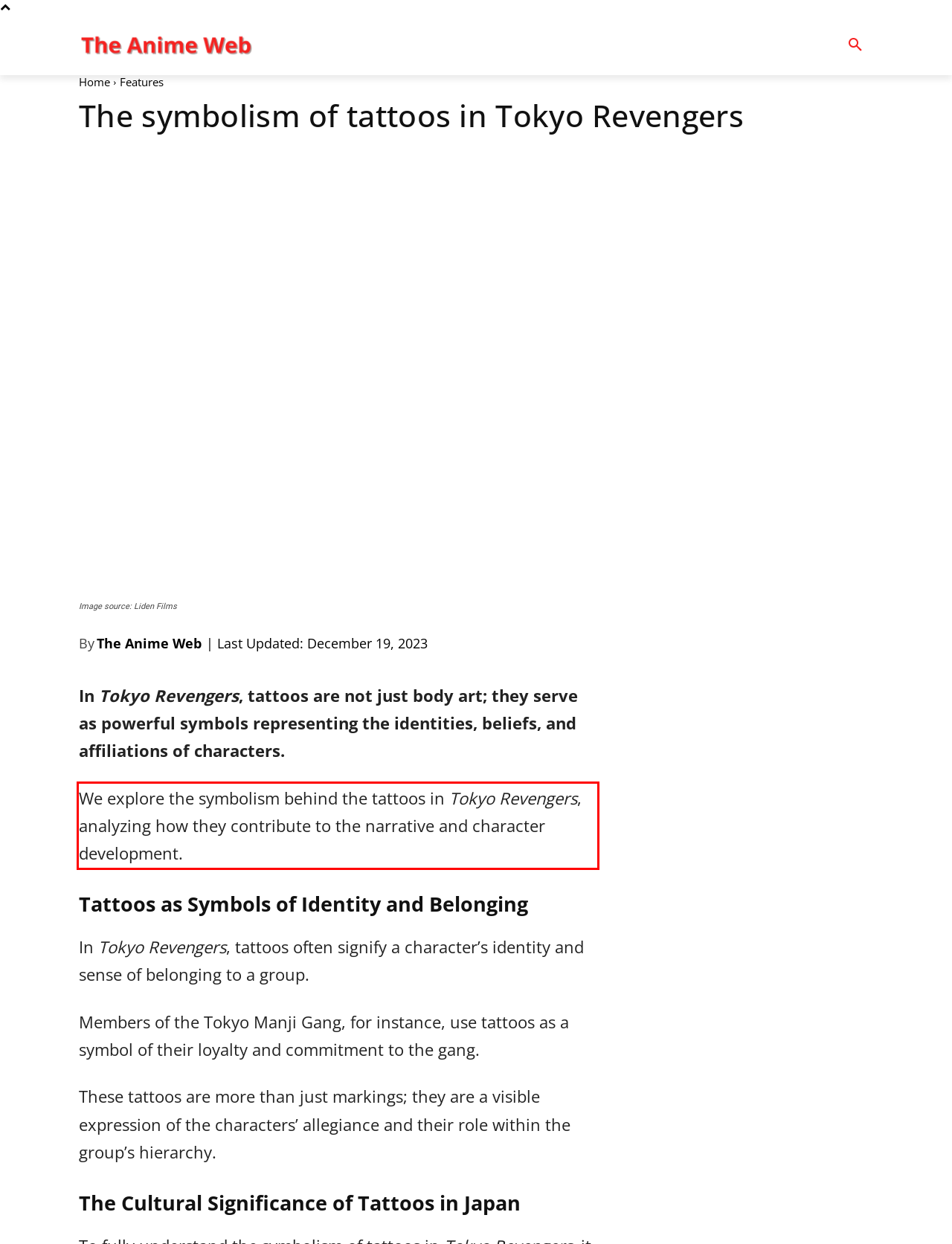You are given a screenshot with a red rectangle. Identify and extract the text within this red bounding box using OCR.

We explore the symbolism behind the tattoos in Tokyo Revengers, analyzing how they contribute to the narrative and character development.